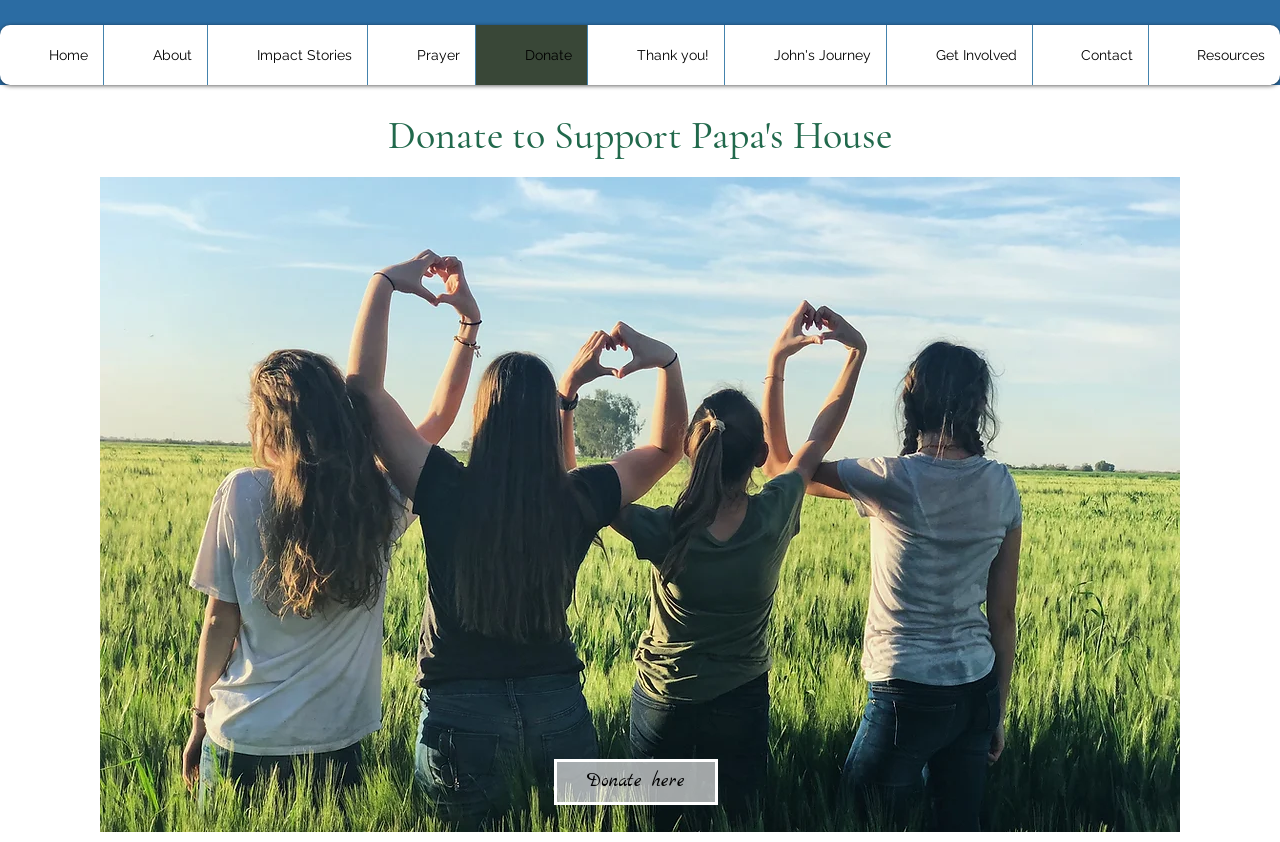Locate the bounding box coordinates of the region to be clicked to comply with the following instruction: "go to home page". The coordinates must be four float numbers between 0 and 1, in the form [left, top, right, bottom].

[0.0, 0.03, 0.08, 0.101]